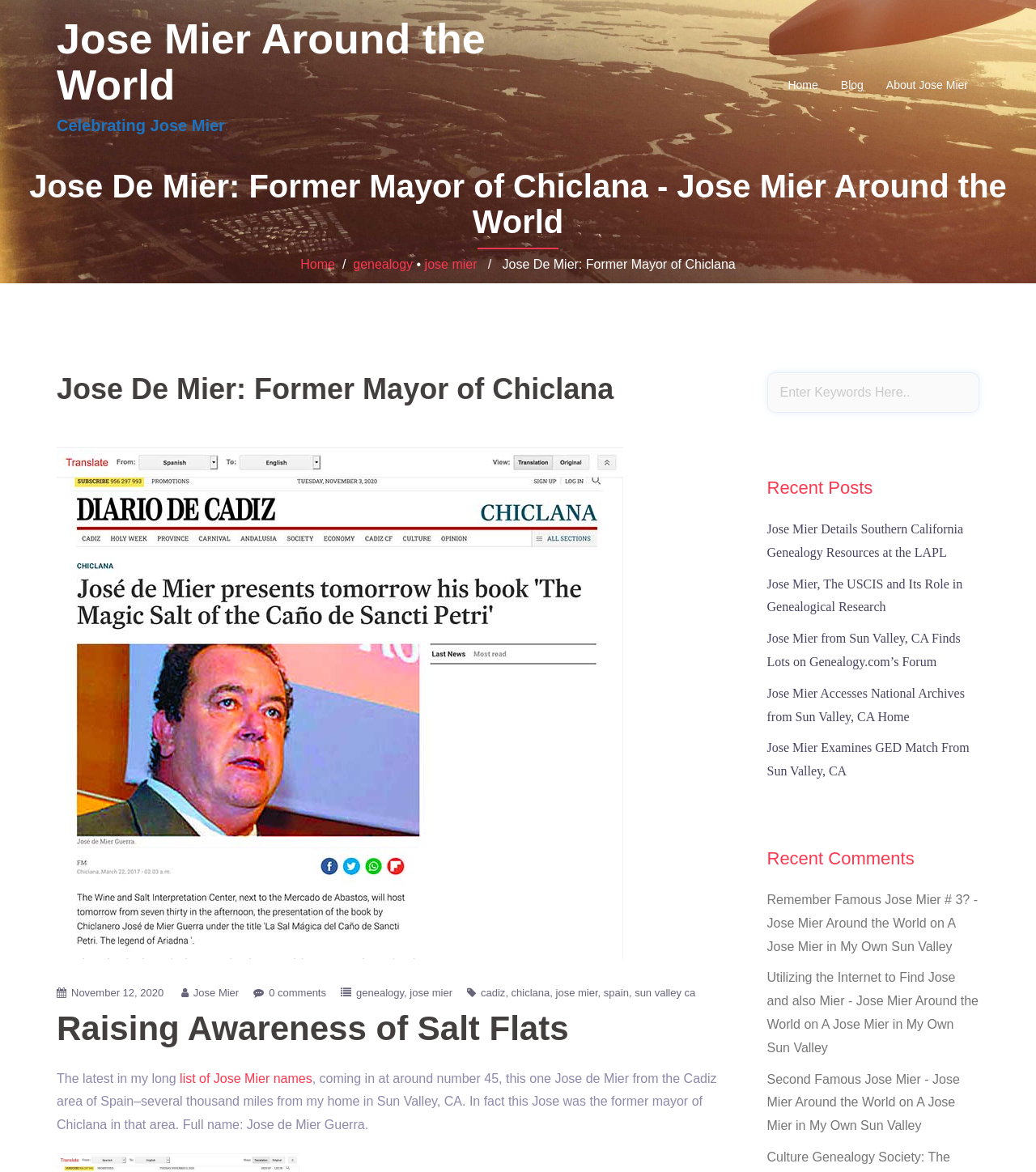Please identify the bounding box coordinates of the element's region that should be clicked to execute the following instruction: "Click the 'image_pdf' link". The bounding box coordinates must be four float numbers between 0 and 1, i.e., [left, top, right, bottom].

None